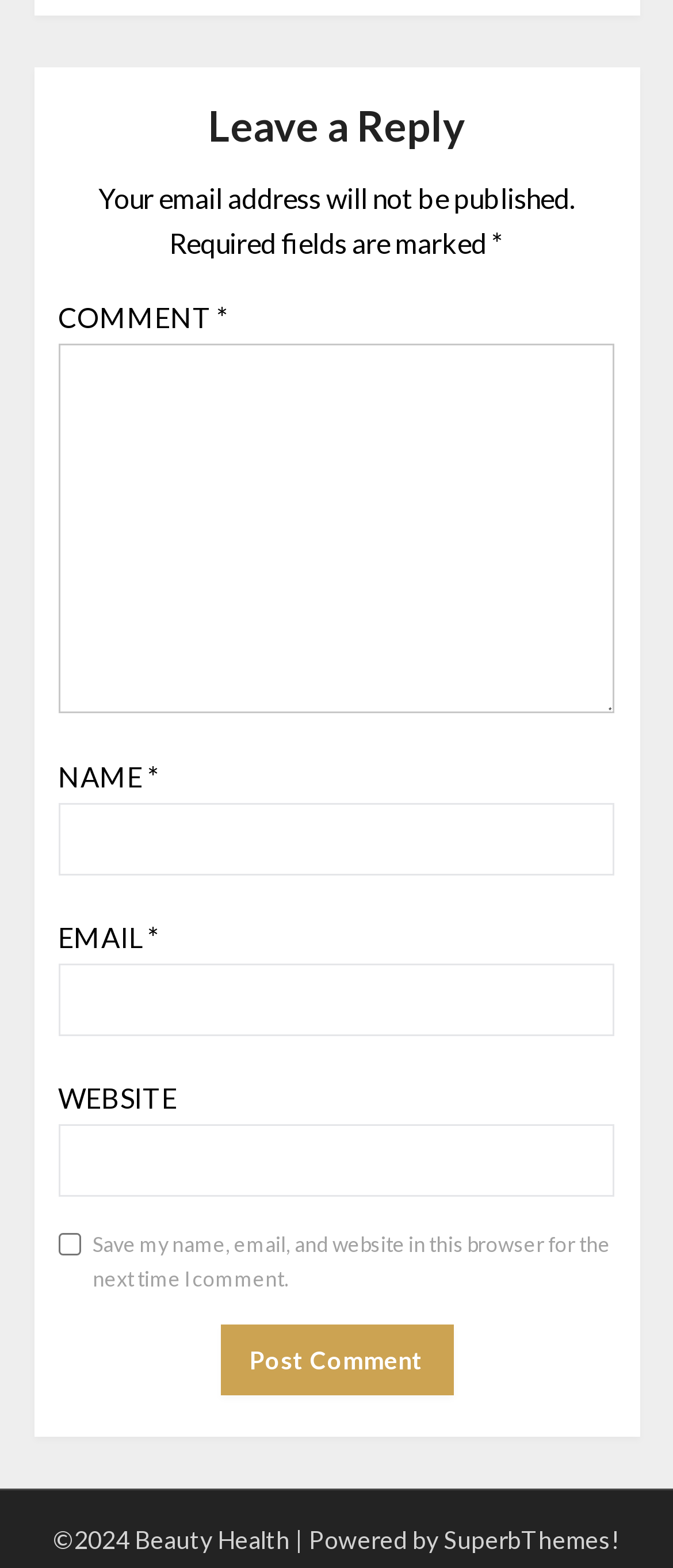What is the copyright year of the website?
Carefully analyze the image and provide a detailed answer to the question.

The copyright information is located at the bottom of the webpage and reads '©2024 Beauty Health'.